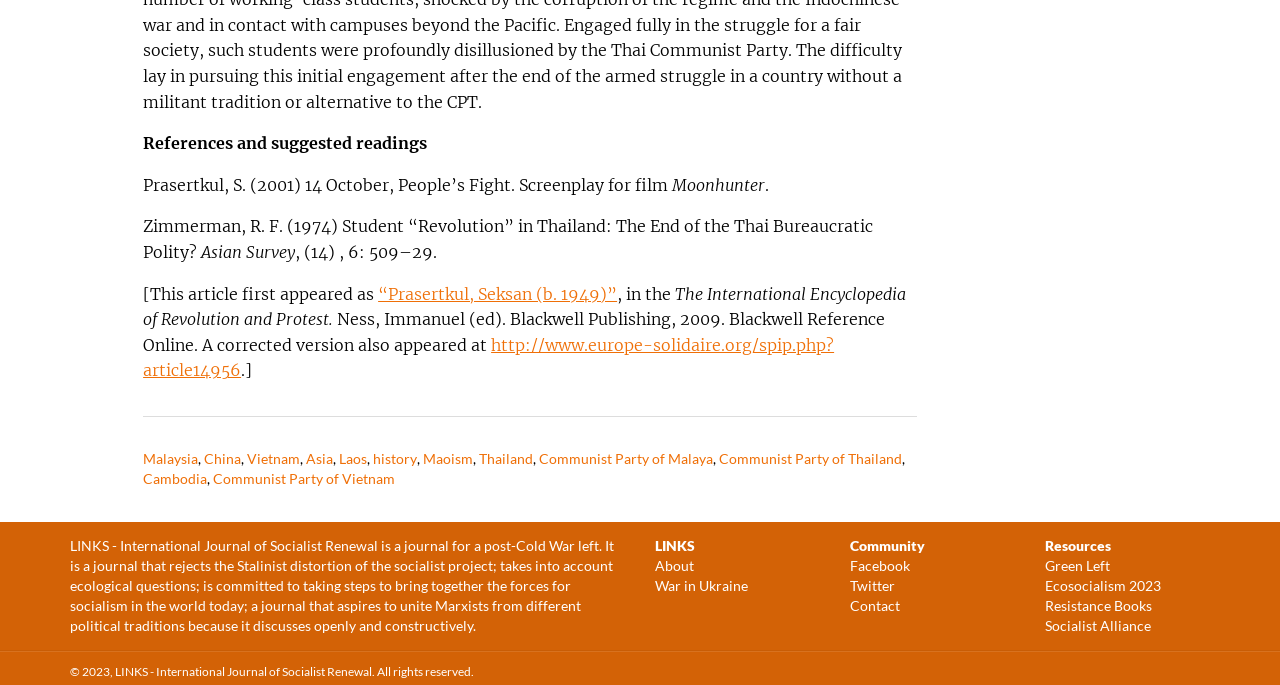Bounding box coordinates are specified in the format (top-left x, top-left y, bottom-right x, bottom-right y). All values are floating point numbers bounded between 0 and 1. Please provide the bounding box coordinate of the region this sentence describes: Communist Party of Malaya

[0.421, 0.655, 0.557, 0.685]